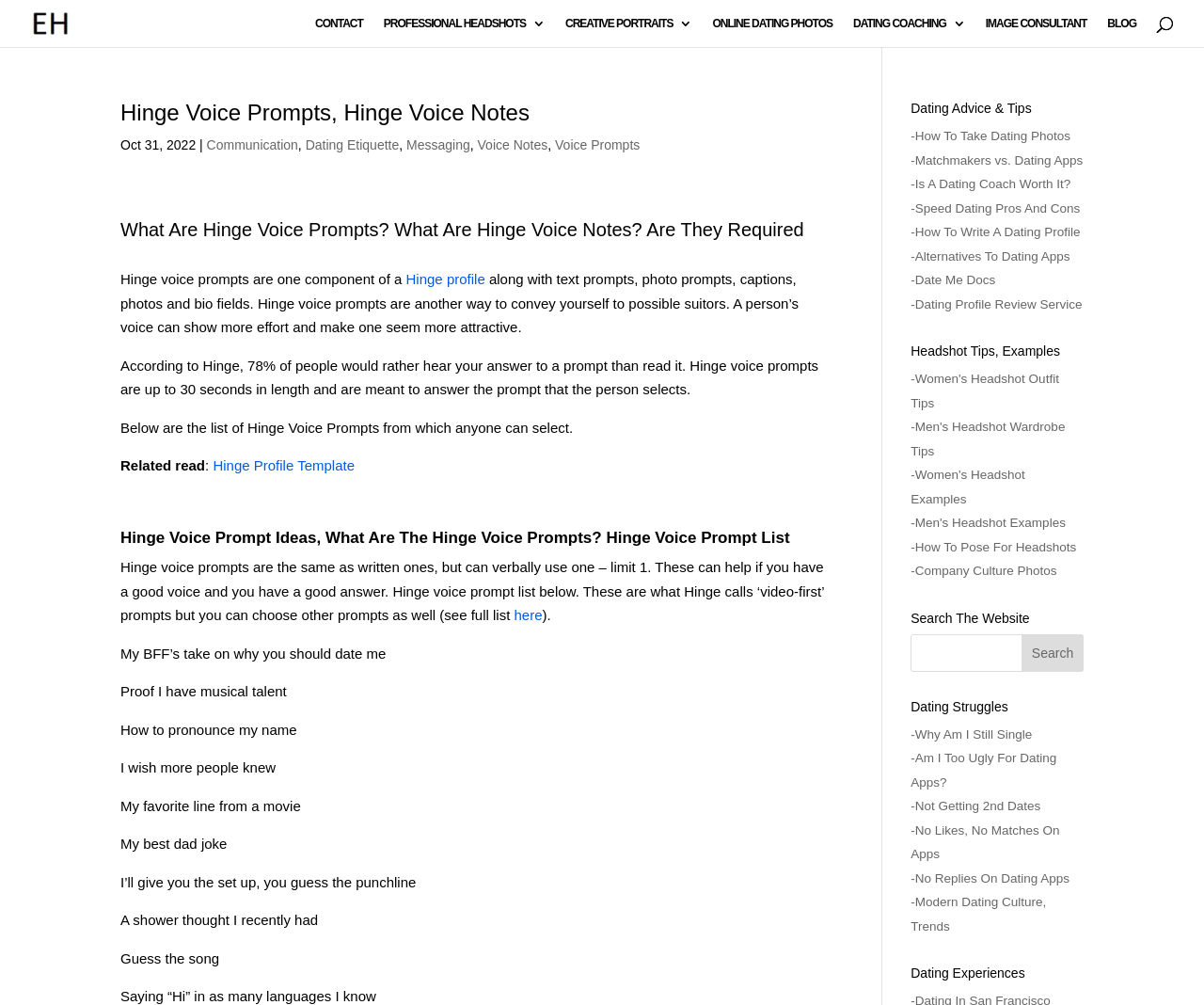Based on the image, please elaborate on the answer to the following question:
How long can Hinge voice prompts be?

The webpage states that Hinge voice prompts are up to 30 seconds in length, and are meant to answer the prompt that the person selects. This information is found in the section 'What Are Hinge Voice Prompts? What Are Hinge Voice Notes? Are They Required'.